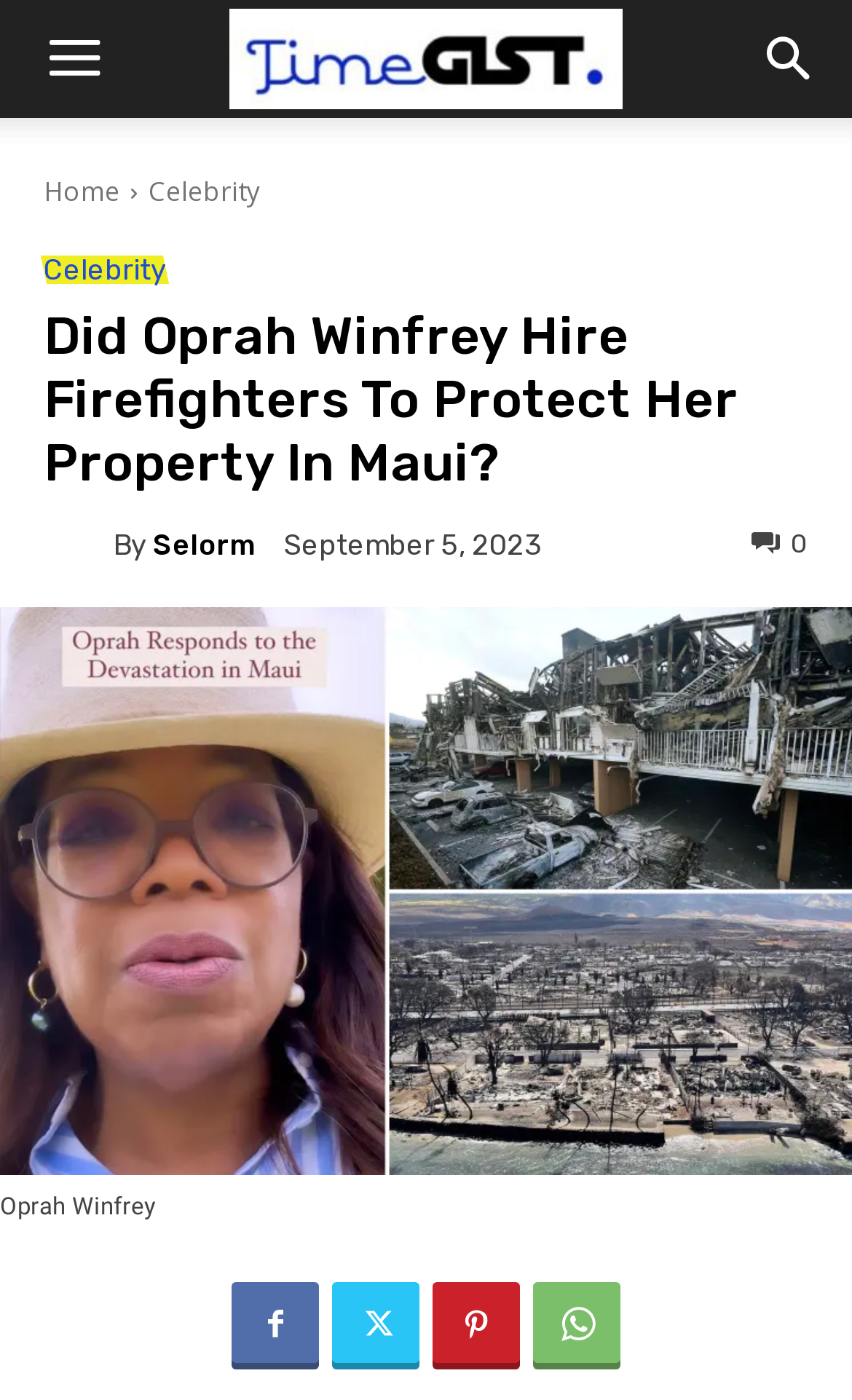Please locate the UI element described by "parent_node: By title="Selorm"" and provide its bounding box coordinates.

[0.051, 0.369, 0.133, 0.409]